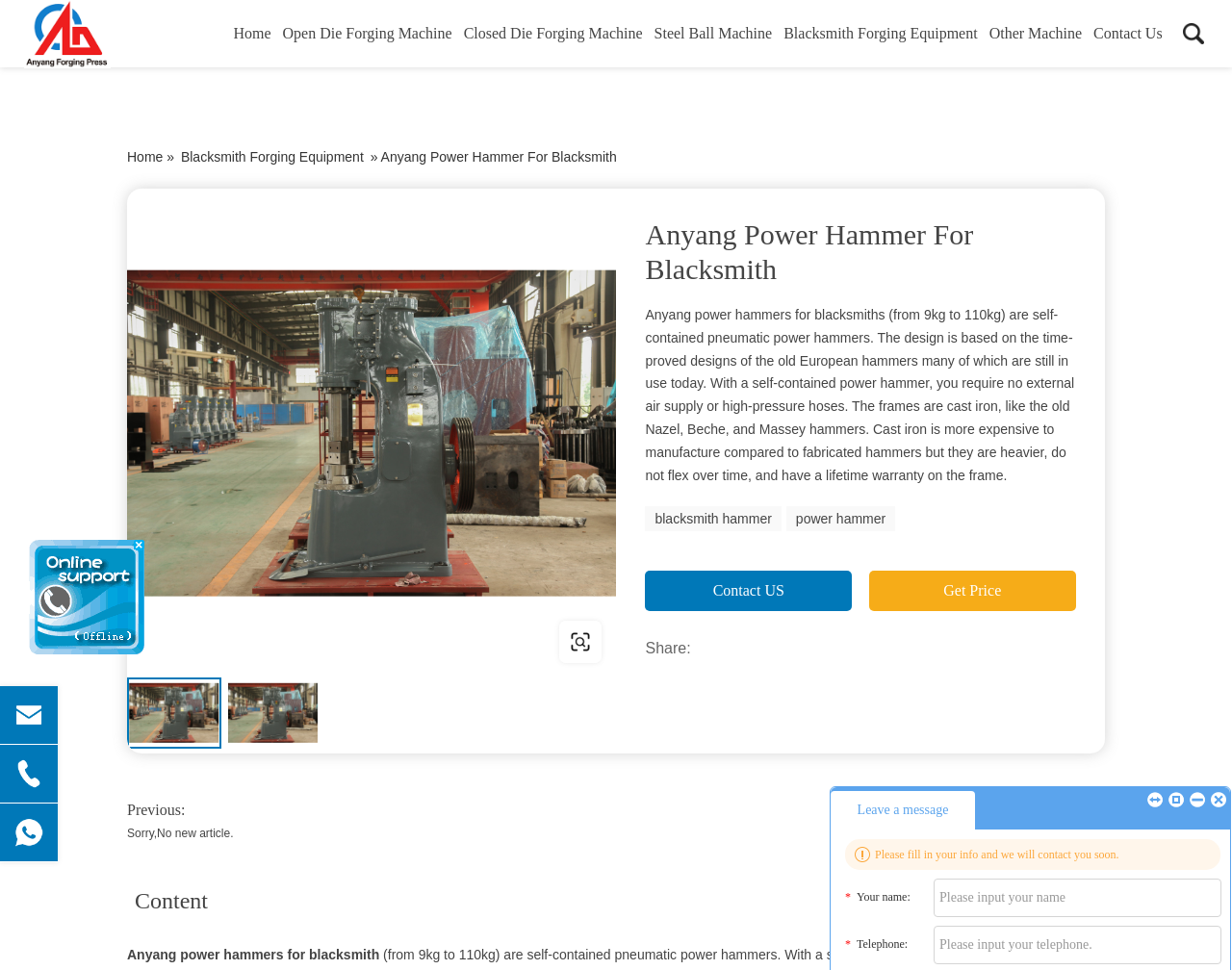Carefully observe the image and respond to the question with a detailed answer:
What type of hammers are described on this webpage?

The webpage describes Anyang power hammers for blacksmiths, which are self-contained pneumatic power hammers. The design is based on the time-proved designs of the old European hammers.